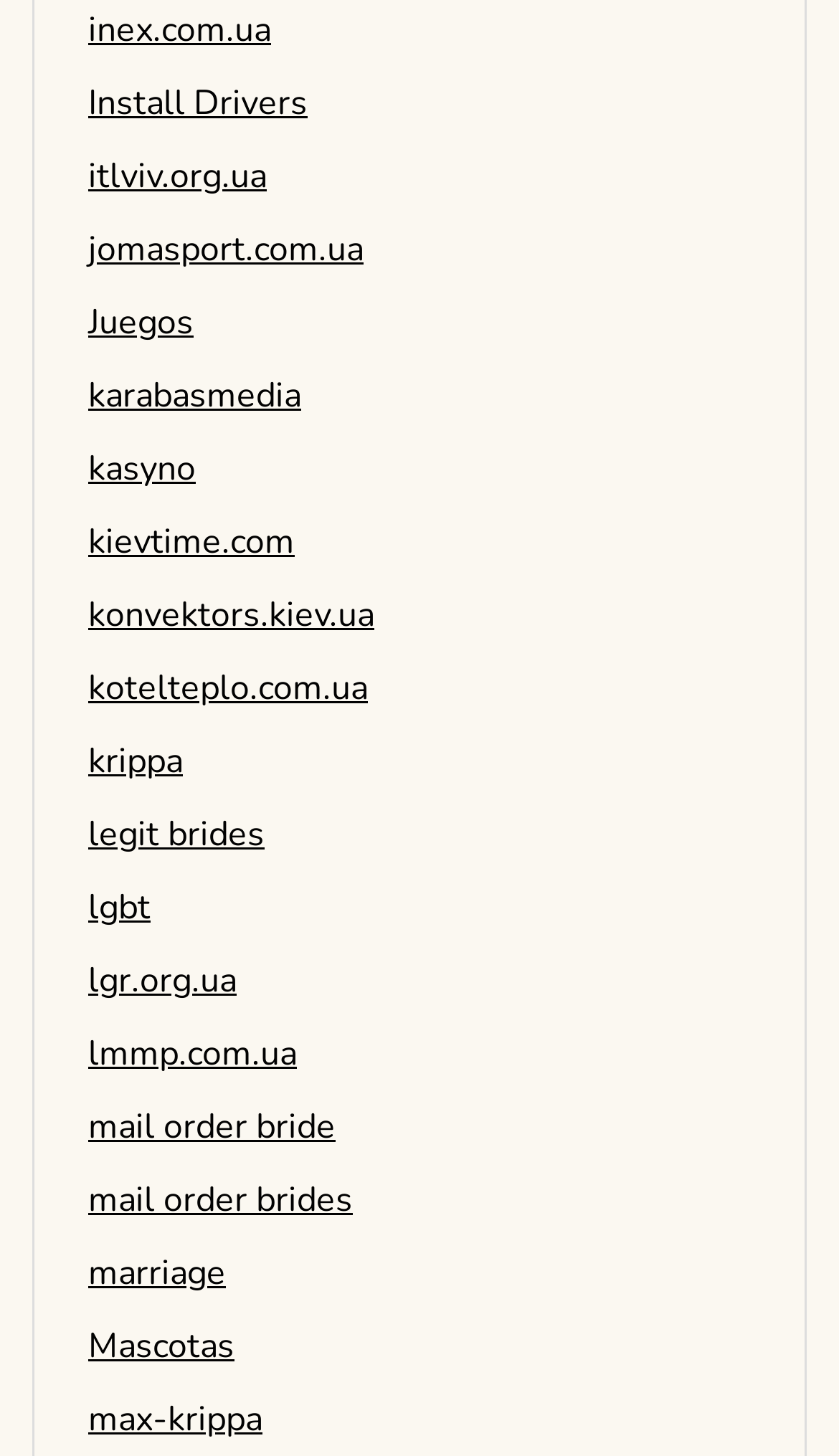Use one word or a short phrase to answer the question provided: 
Are there any links related to marriage?

Yes